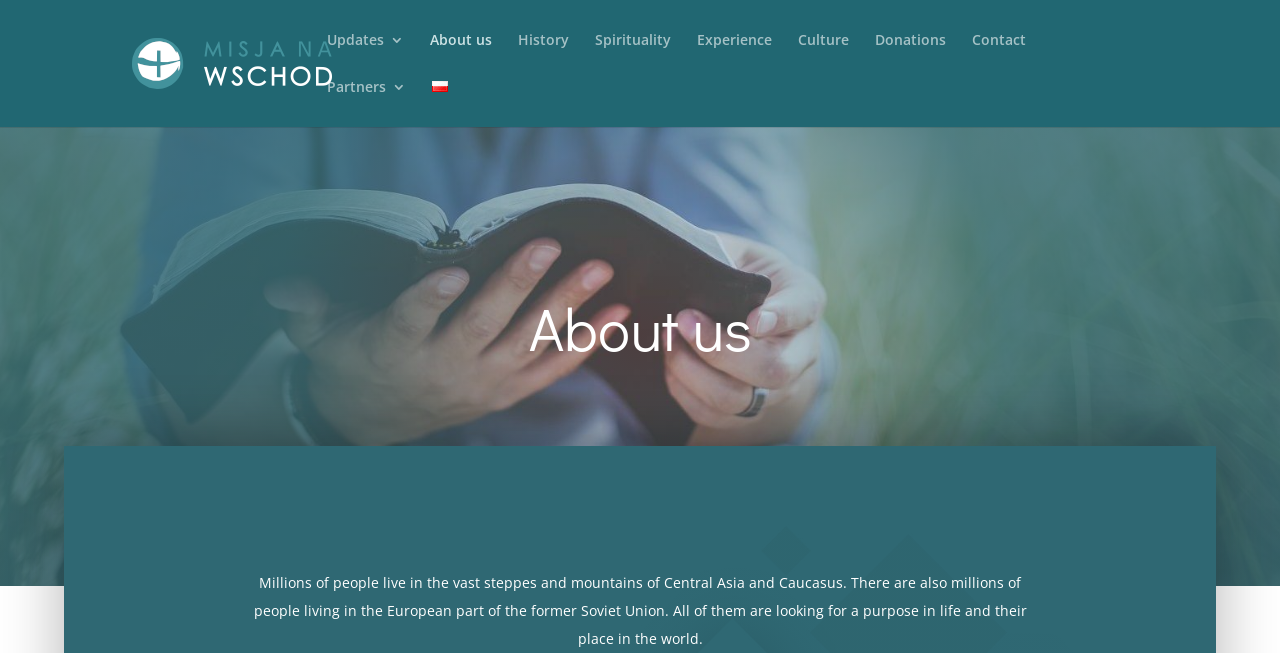Consider the image and give a detailed and elaborate answer to the question: 
What region is mentioned in the text?

The text on the webpage mentions 'the vast steppes and mountains of Central Asia and Caucasus' as a region where millions of people live.